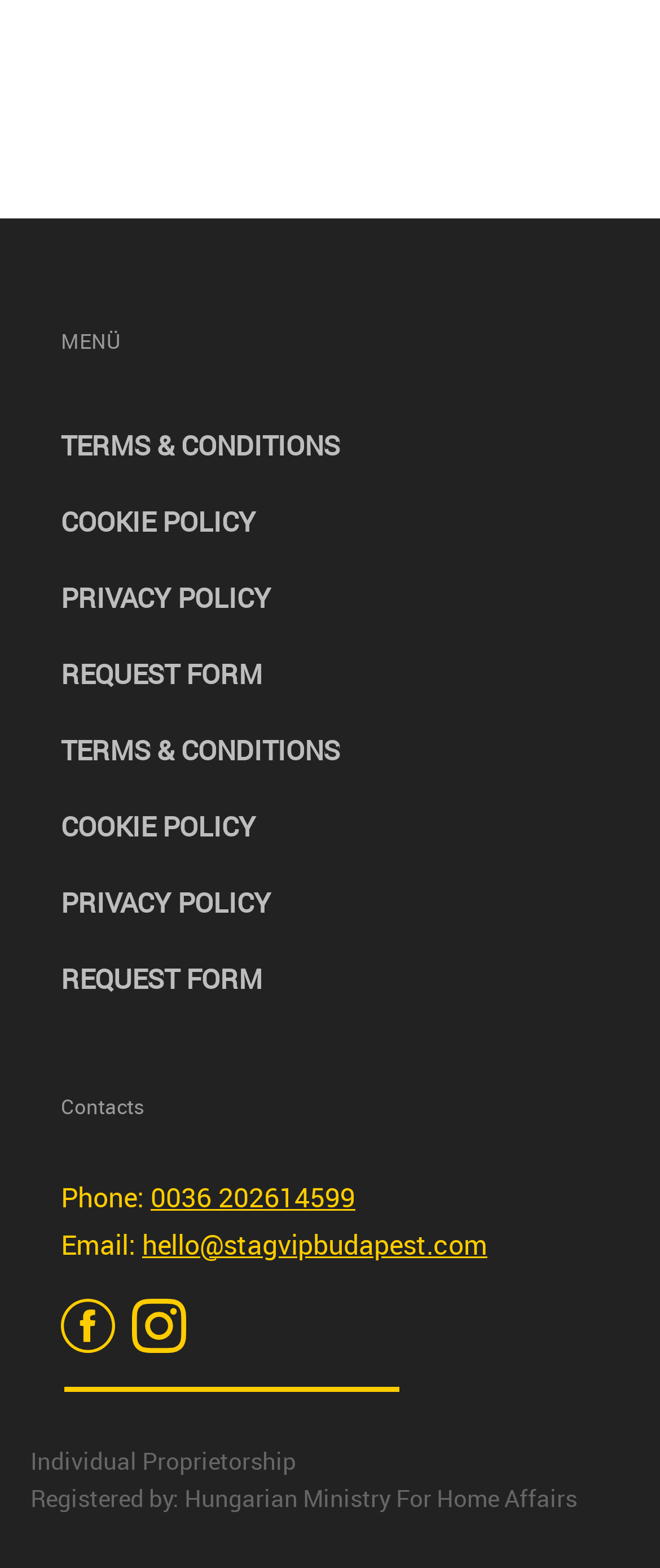Given the element description Terms & Conditions, specify the bounding box coordinates of the corresponding UI element in the format (top-left x, top-left y, bottom-right x, bottom-right y). All values must be between 0 and 1.

[0.092, 0.453, 0.515, 0.503]